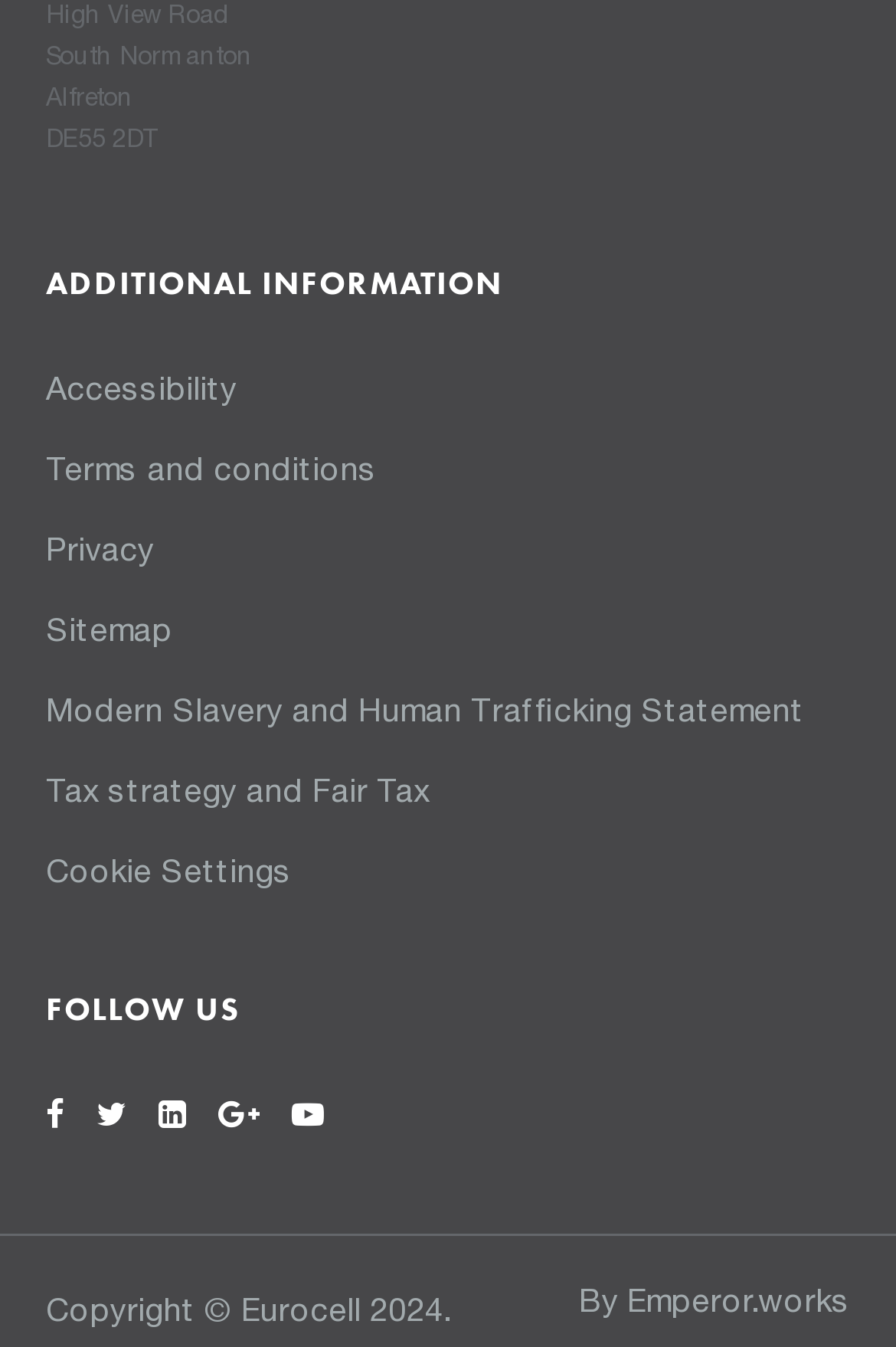How many links are available in the 'ADDITIONAL INFORMATION' section?
Please answer using one word or phrase, based on the screenshot.

7